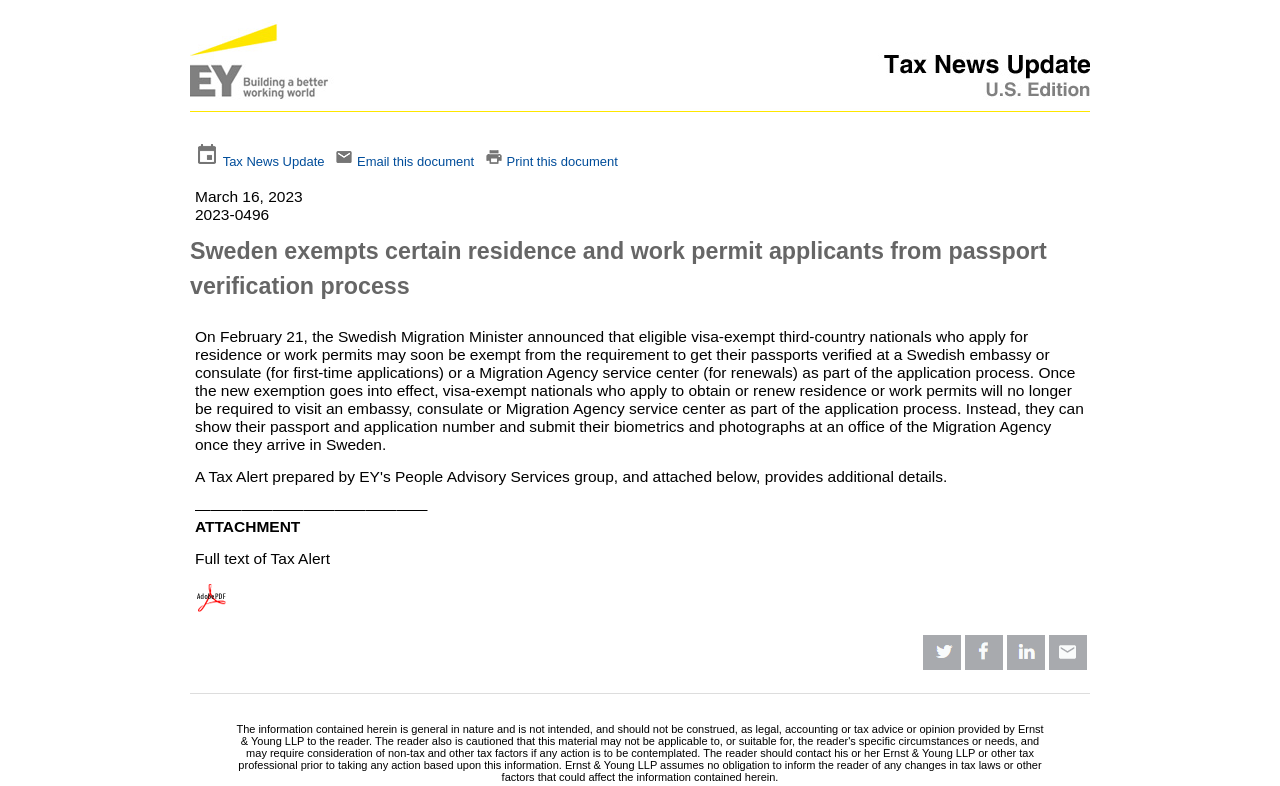What is the date of the news update?
Answer the question using a single word or phrase, according to the image.

March 16, 2023